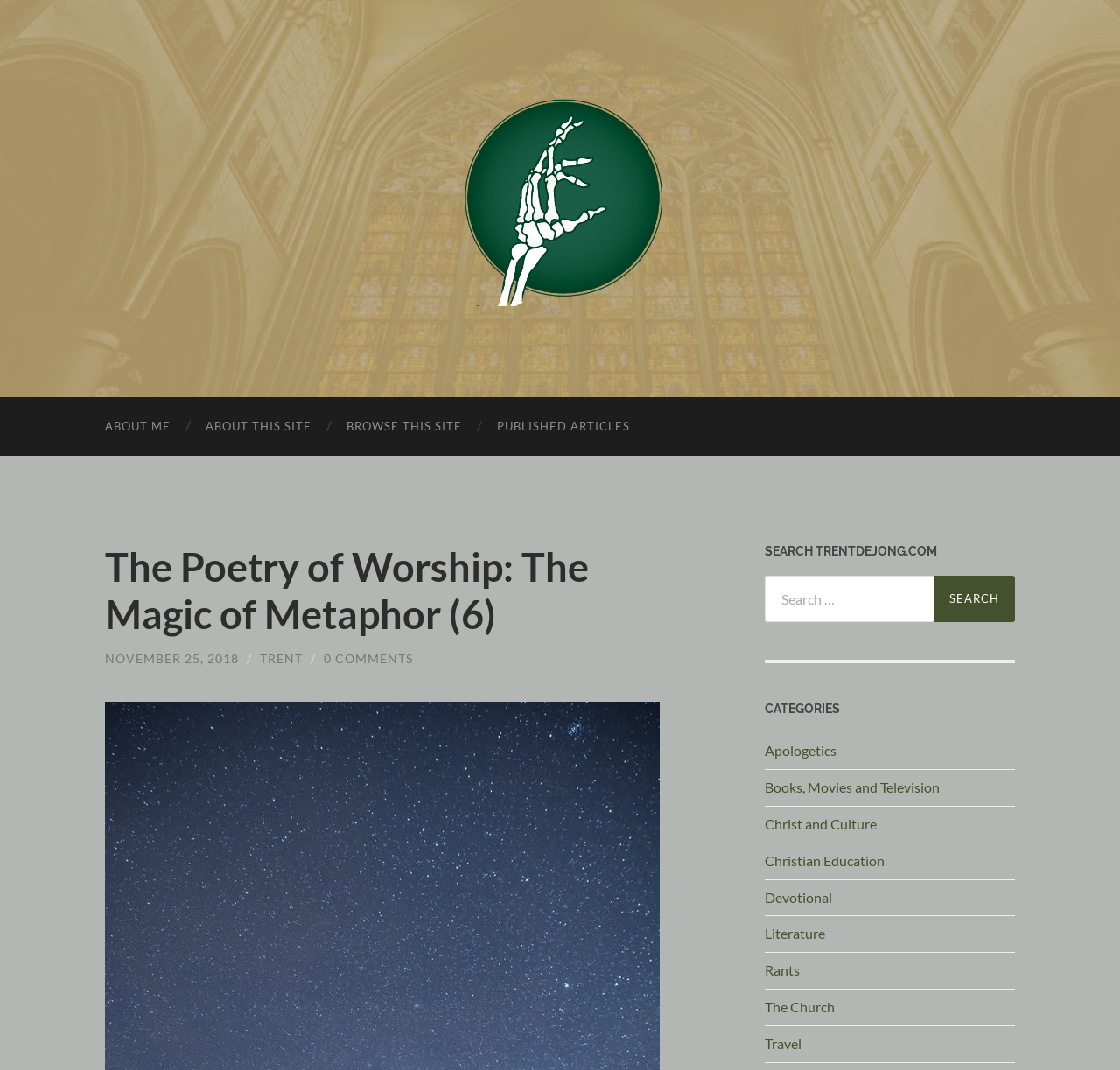What is the date of this article?
Based on the image, provide your answer in one word or phrase.

November 25, 2018